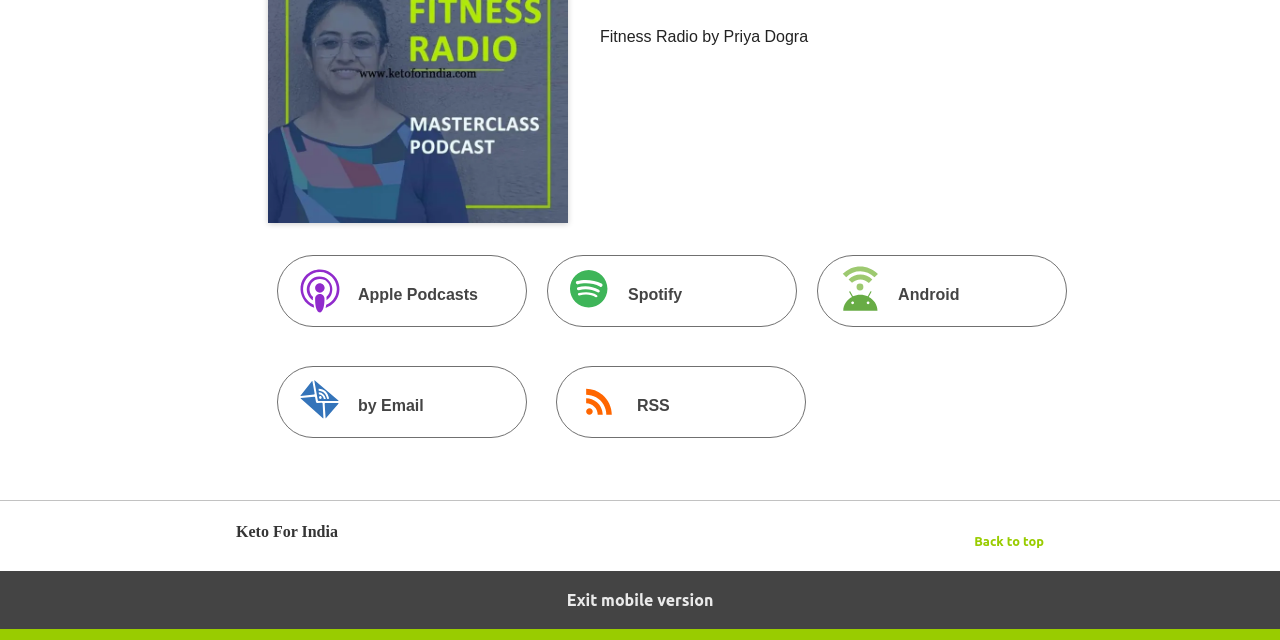Locate the bounding box coordinates for the element described below: "Android". The coordinates must be four float values between 0 and 1, formatted as [left, top, right, bottom].

[0.638, 0.399, 0.834, 0.511]